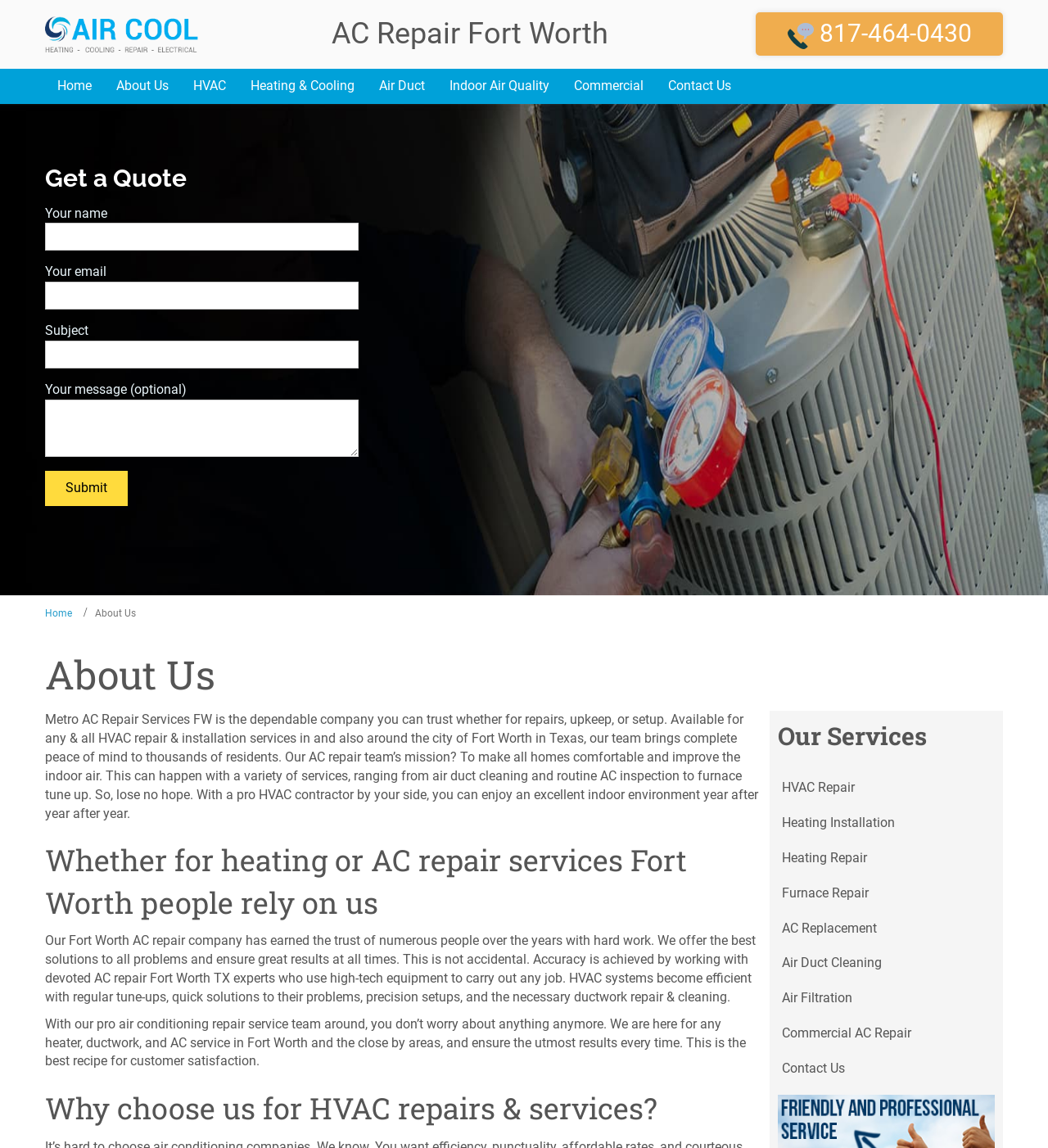Please specify the bounding box coordinates of the clickable region necessary for completing the following instruction: "Fill in the 'Your name' field". The coordinates must consist of four float numbers between 0 and 1, i.e., [left, top, right, bottom].

[0.043, 0.194, 0.342, 0.219]